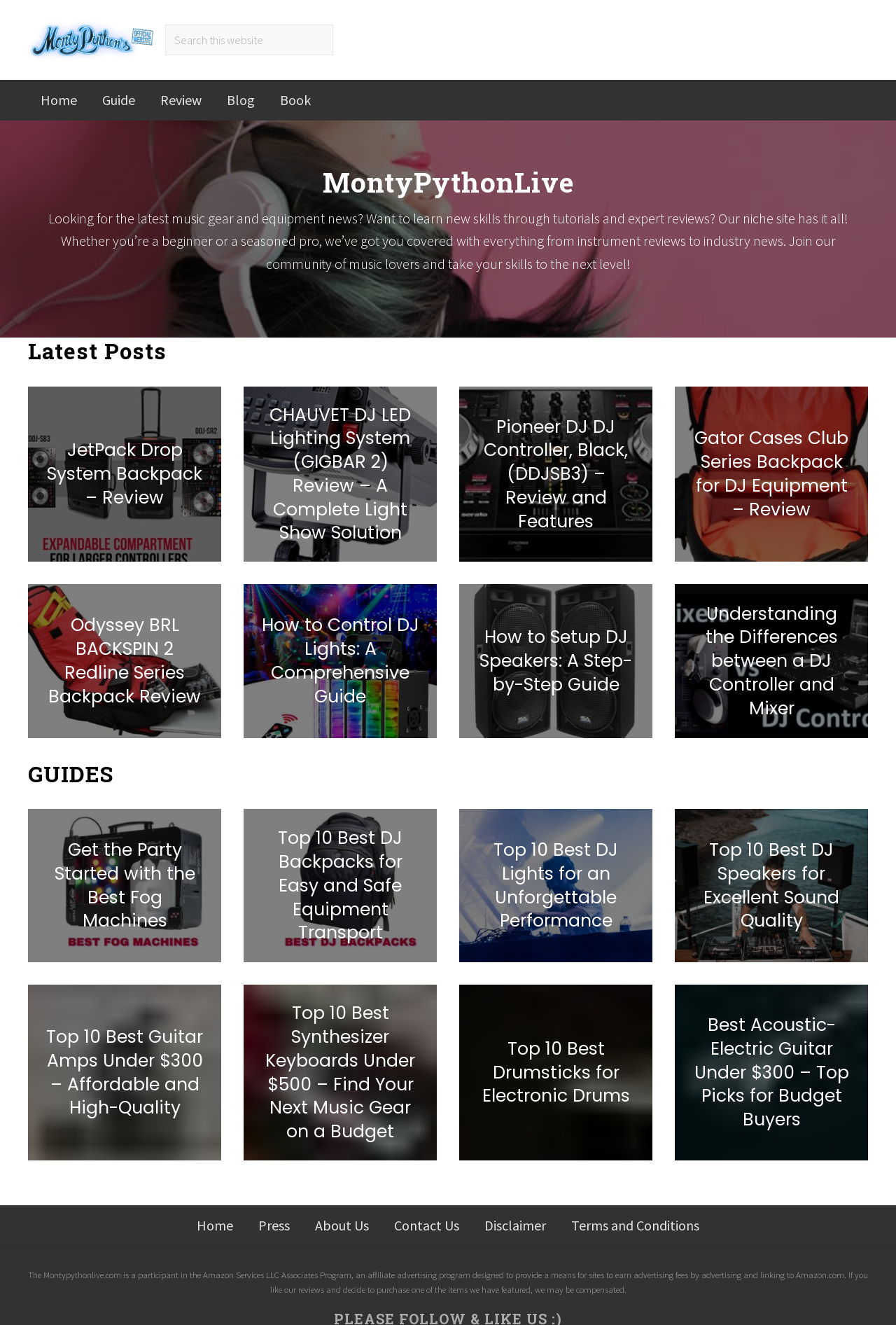Can you give a detailed response to the following question using the information from the image? How many navigation links are there?

I counted the number of links under the 'Main' navigation element, which are 'Home', 'Guide', 'Review', 'Blog', and 'Book', totaling 5 links.